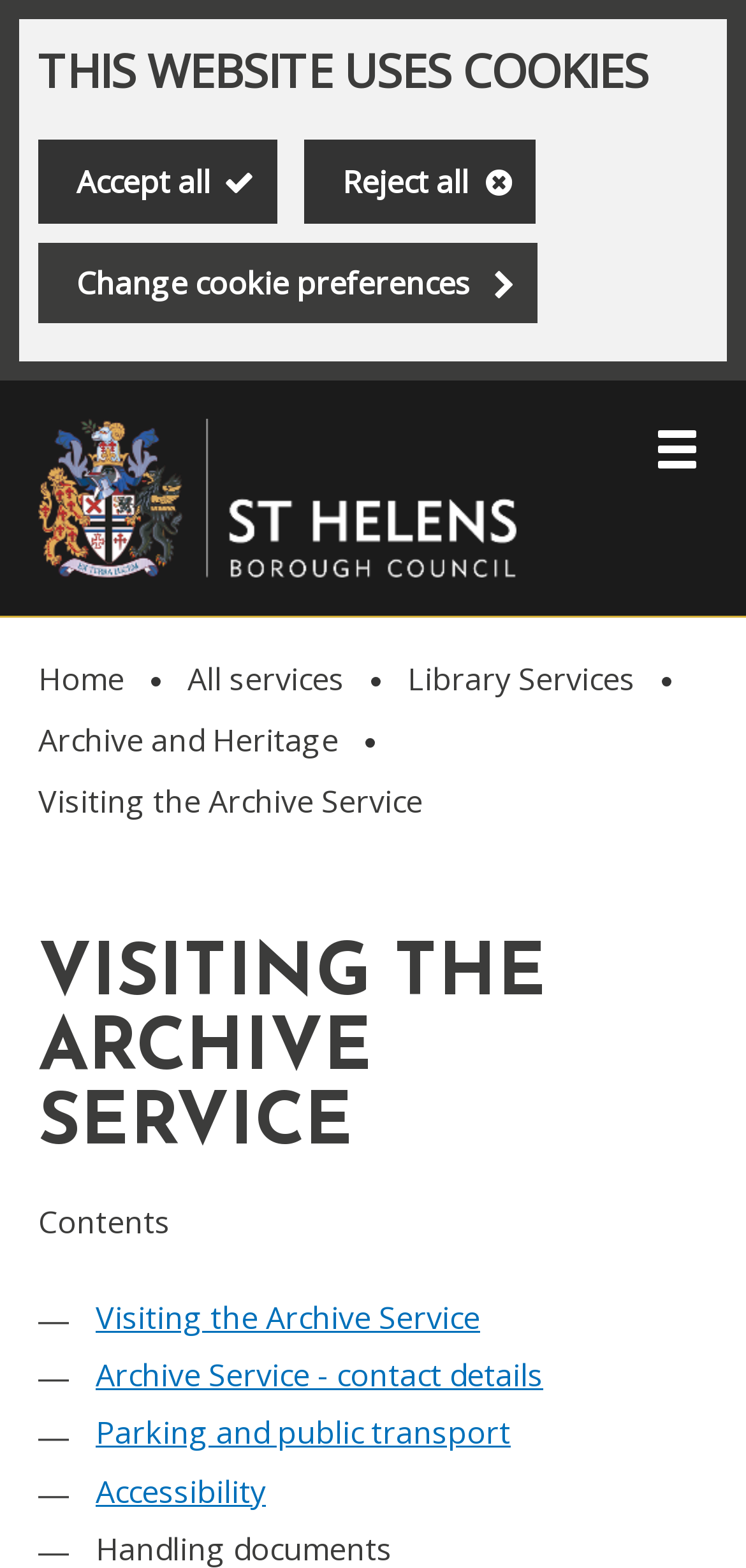Is there a button to toggle the menu?
Provide a thorough and detailed answer to the question.

I found the answer by looking at the button 'Toggle menu' which suggests that there is a button to toggle the menu.